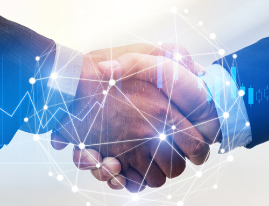Capture every detail in the image and describe it fully.

The image showcases a close-up of two hands engaged in a handshake, symbolizing partnership and collaboration in a professional context. The hands belong to individuals dressed in formal attire, suggesting a business meeting or agreement. Overlaying the handshake is a subtle network of interconnected lines and nodes, representing digital connectivity and technological integration in modern business practices. This visual metaphor underscores themes of trust, accountability, and the importance of supplier relationships, aligning well with the content theme of "Increasing Supplier Accountability." The image reflects the significance of effective collaboration in navigating contemporary supply chain challenges.